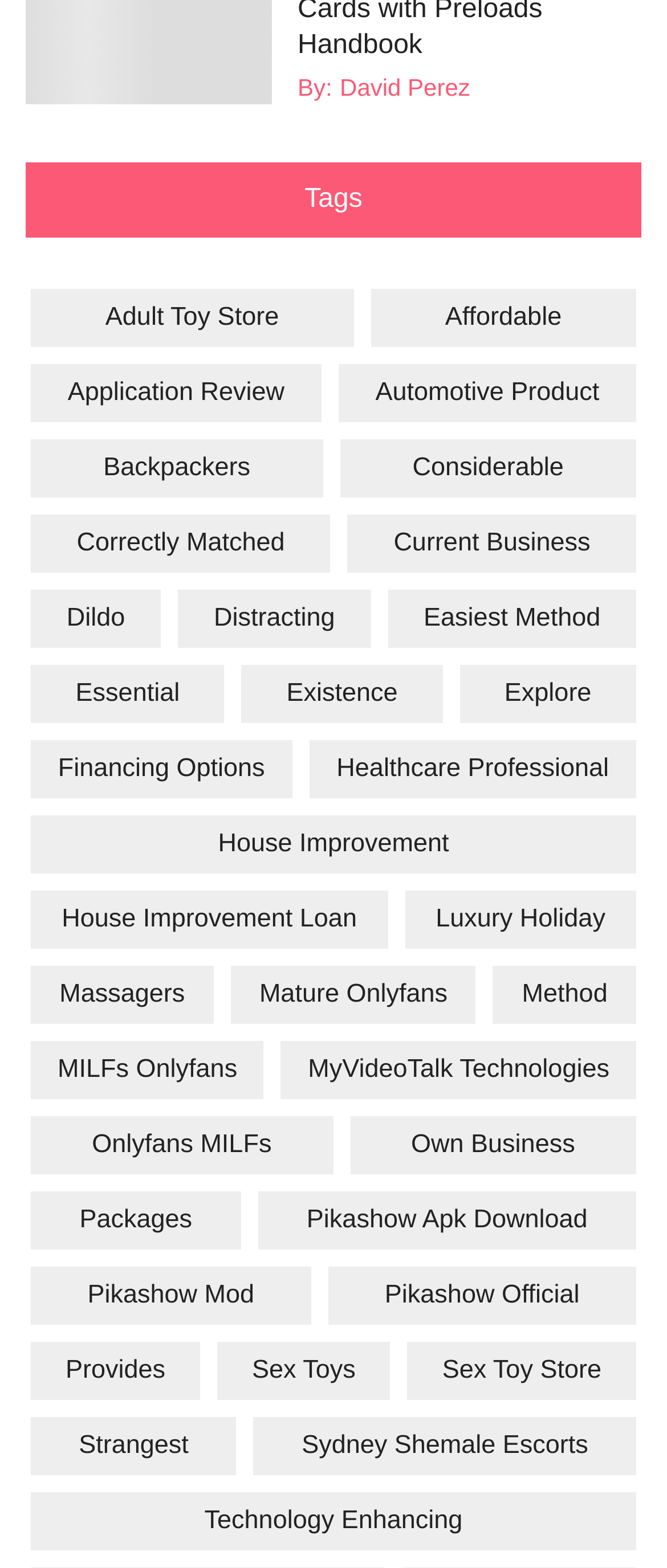Identify the bounding box for the UI element described as: "Home". Ensure the coordinates are four float numbers between 0 and 1, formatted as [left, top, right, bottom].

None